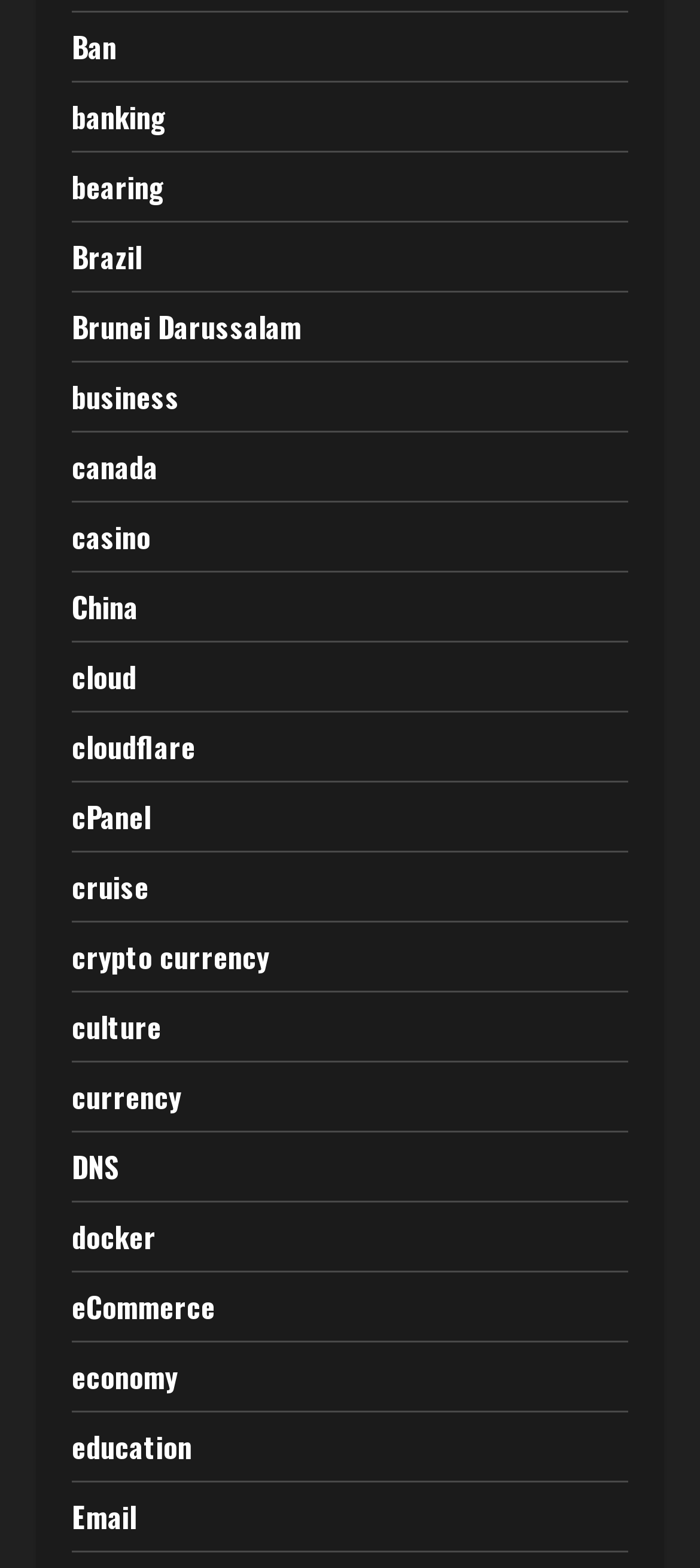How many links are related to countries?
From the image, respond with a single word or phrase.

4